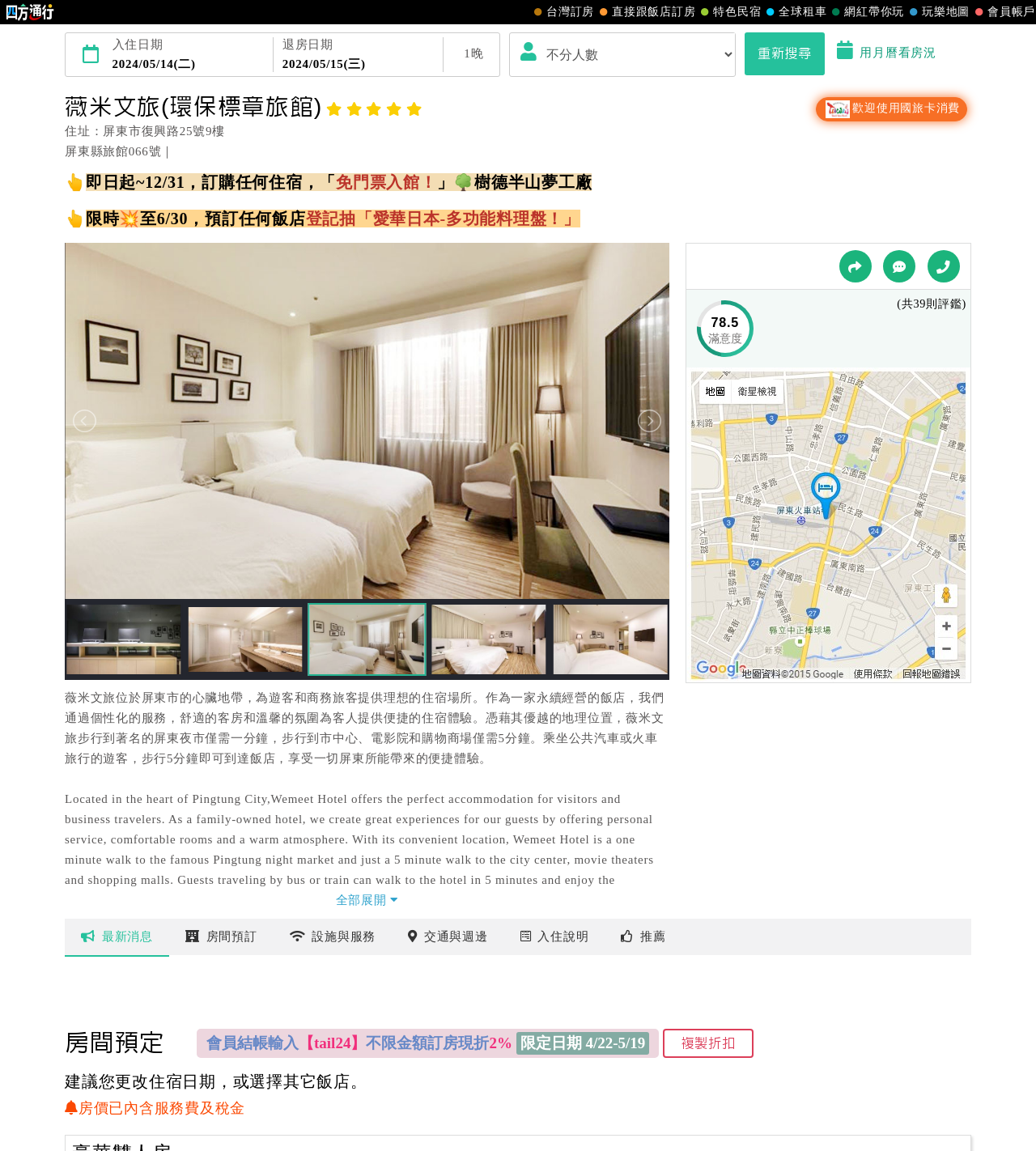What is the name of the hotel?
Answer the question in a detailed and comprehensive manner.

The name of the hotel can be found in the heading element on the webpage, which is '薇米文旅(環保標章旅館)'. This is a Chinese name, and when translated to English, it becomes 'Wemeet Hotel'.